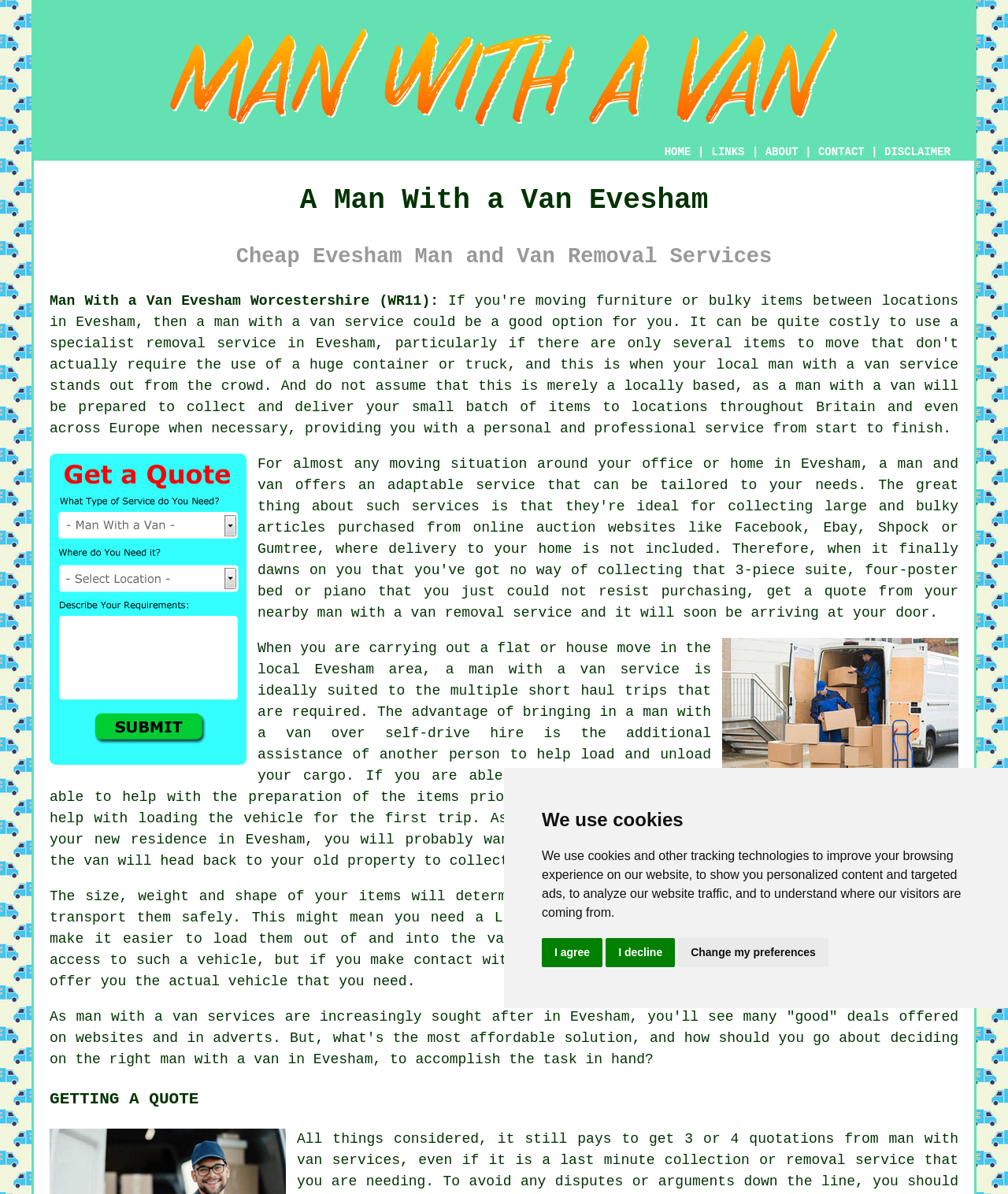Find the bounding box coordinates of the element to click in order to complete this instruction: "Click the HOME link". The bounding box coordinates must be four float numbers between 0 and 1, denoted as [left, top, right, bottom].

[0.659, 0.122, 0.685, 0.133]